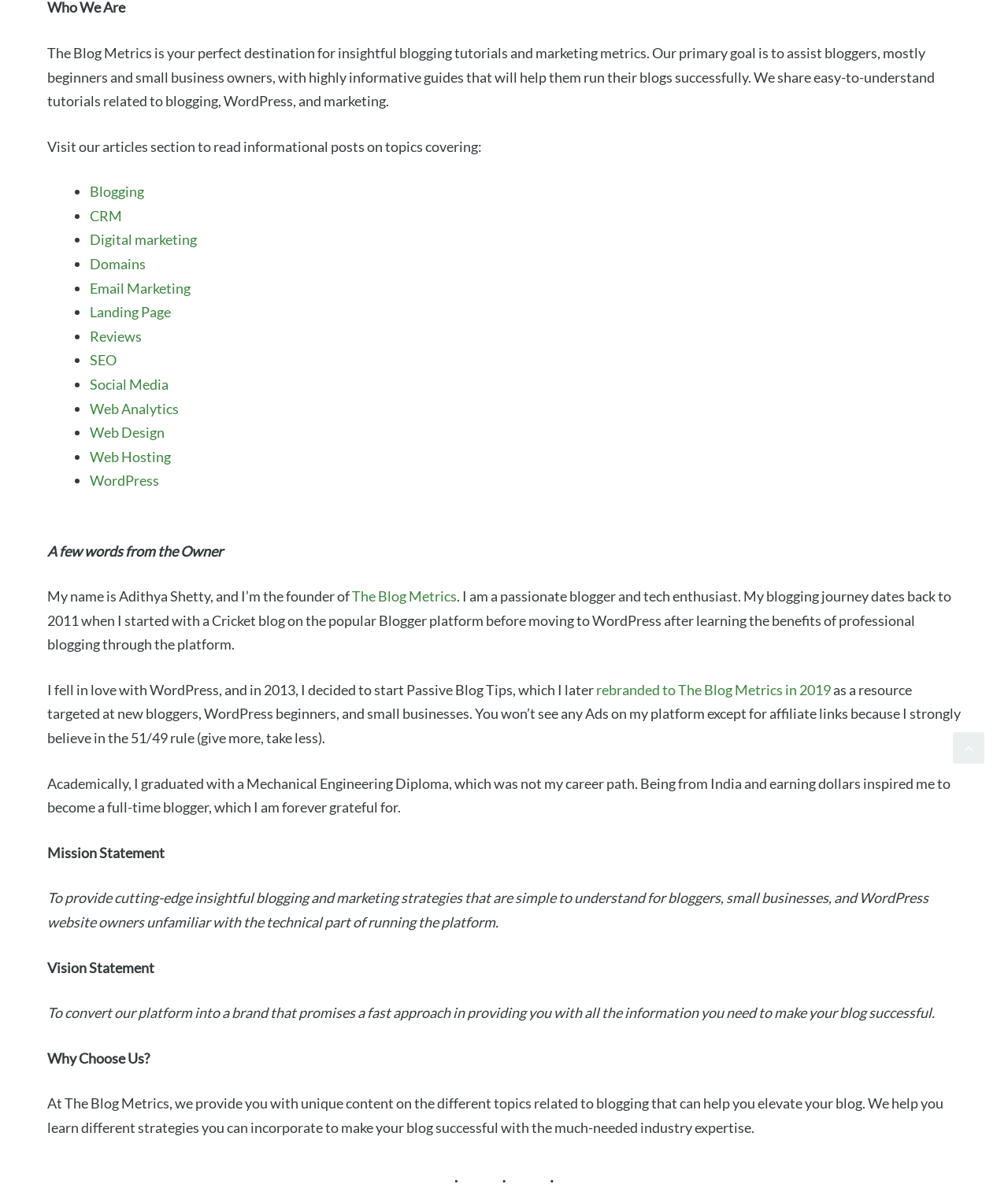What is the name of the founder of The Blog Metrics?
Based on the content of the image, thoroughly explain and answer the question.

The webpage mentions that the founder of The Blog Metrics is Adithya Shetty, who is a passionate blogger and tech enthusiast.